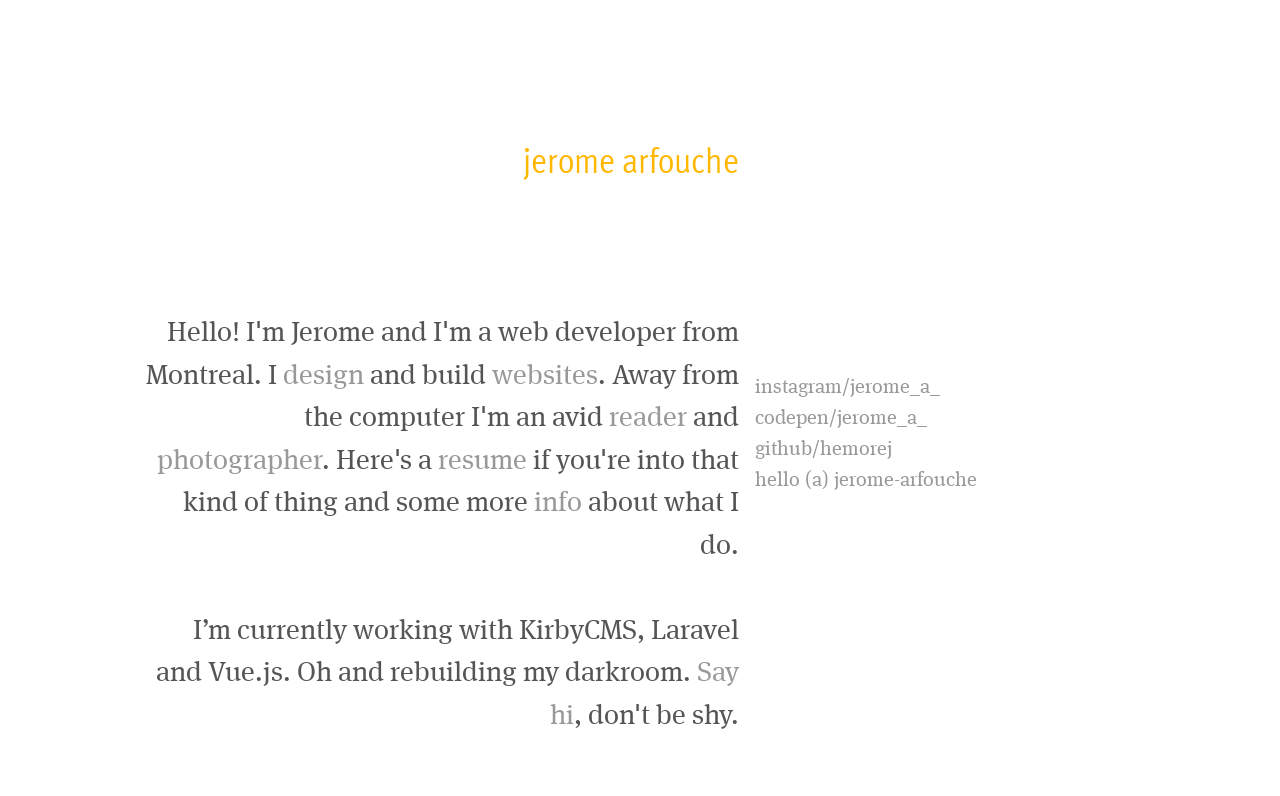Return the bounding box coordinates of the UI element that corresponds to this description: "hello (a) jerome-arfouche". The coordinates must be given as four float numbers in the range of 0 and 1, [left, top, right, bottom].

[0.59, 0.592, 0.763, 0.617]